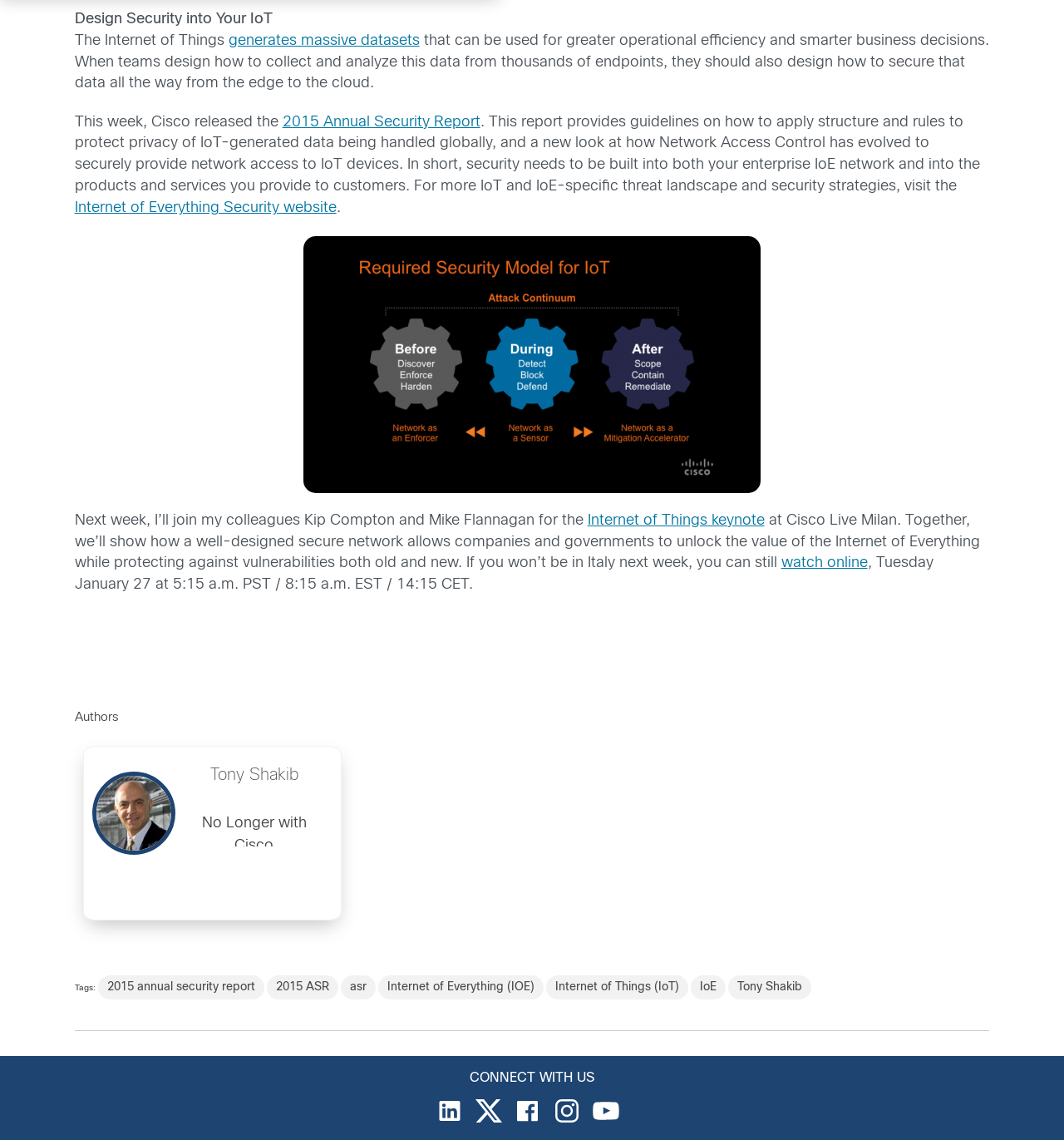Based on the element description "generates massive datasets", predict the bounding box coordinates of the UI element.

[0.215, 0.03, 0.394, 0.042]